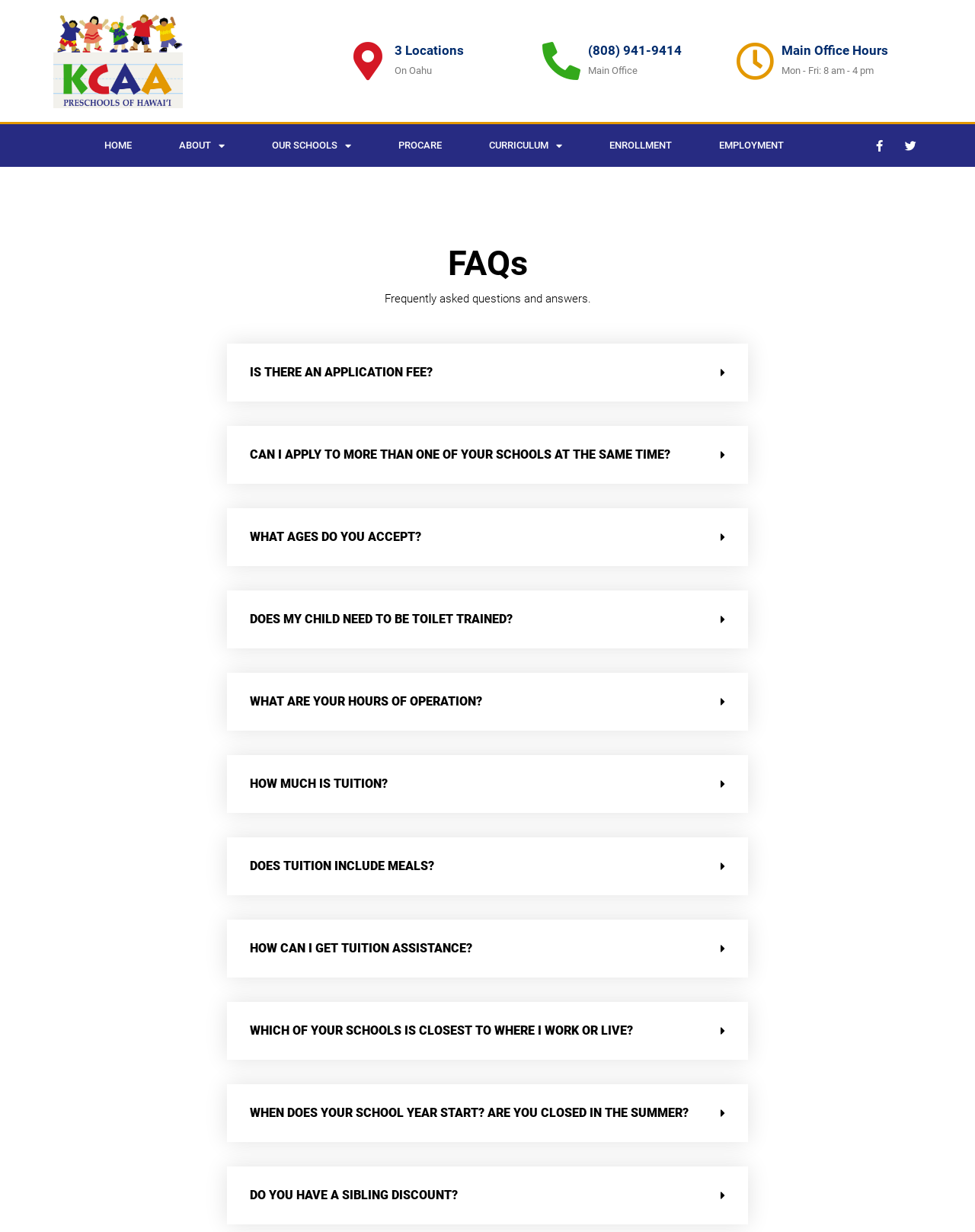Using floating point numbers between 0 and 1, provide the bounding box coordinates in the format (top-left x, top-left y, bottom-right x, bottom-right y). Locate the UI element described here: Privacy Policy

None